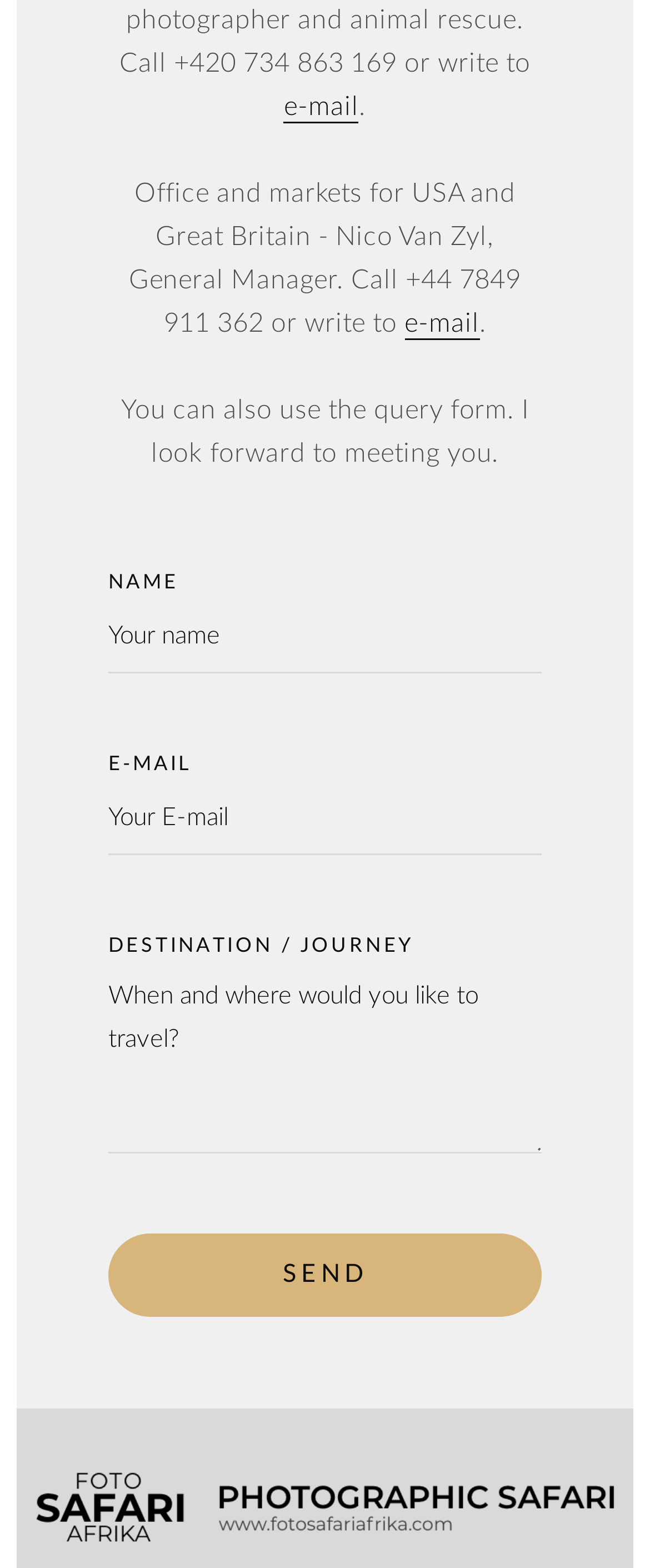Identify the bounding box coordinates for the UI element described as follows: LinkedIn. Use the format (top-left x, top-left y, bottom-right x, bottom-right y) and ensure all values are floating point numbers between 0 and 1.

None